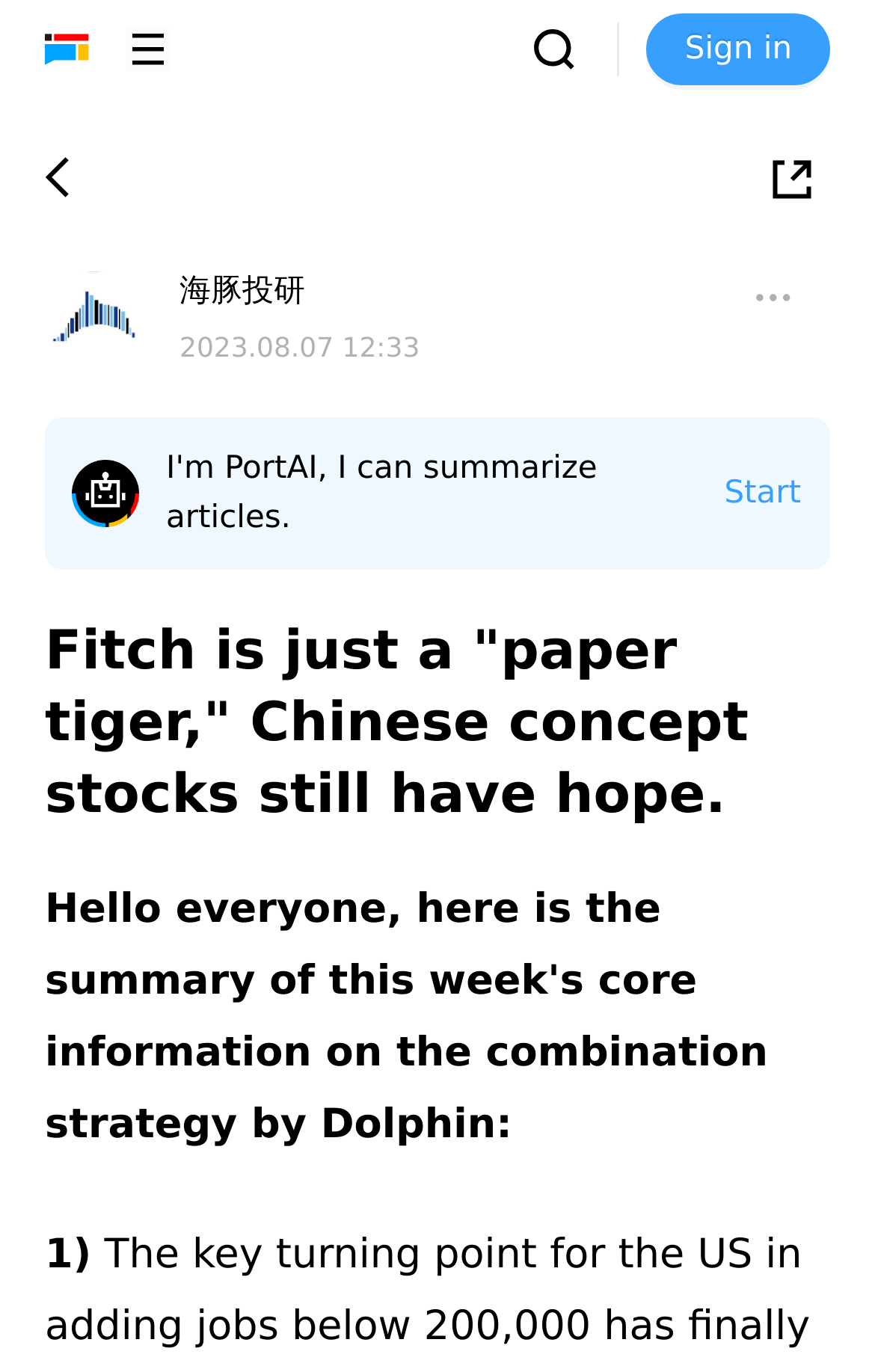Give a succinct answer to this question in a single word or phrase: 
What is the purpose of the 'Start' button?

To begin